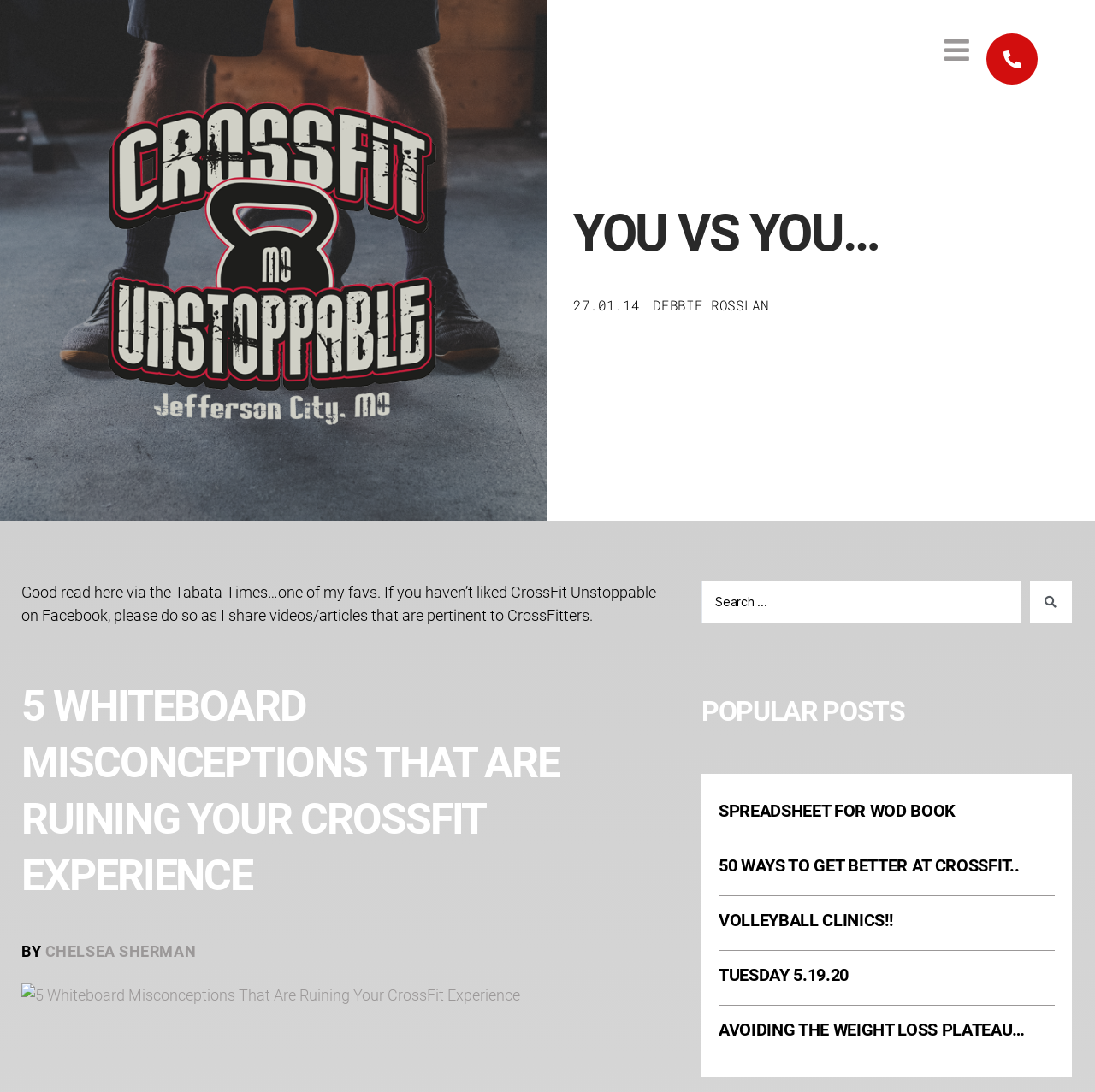Pinpoint the bounding box coordinates of the clickable element to carry out the following instruction: "Click the Facebook page link."

[0.09, 0.078, 0.41, 0.399]